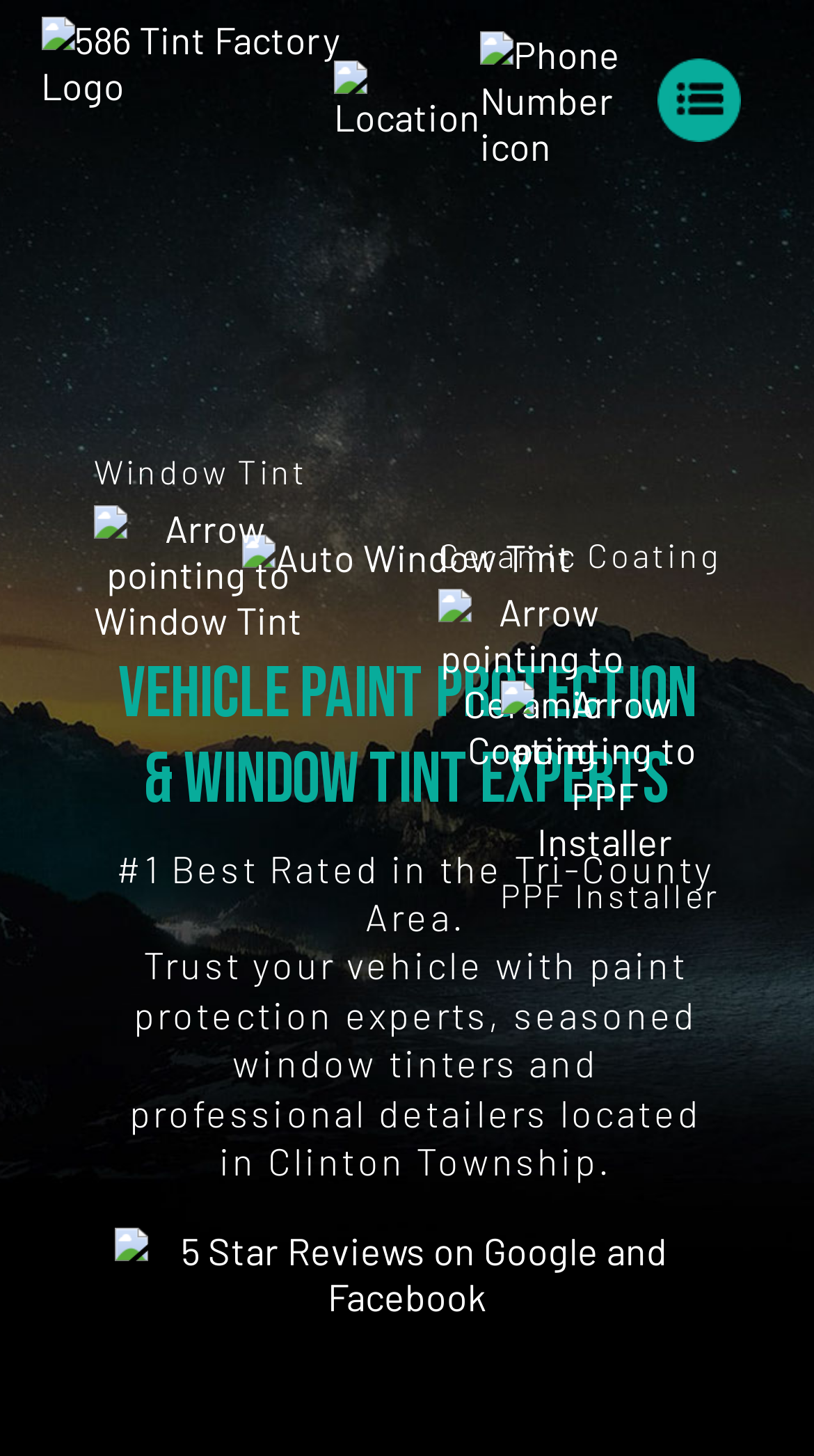Please provide the bounding box coordinates in the format (top-left x, top-left y, bottom-right x, bottom-right y). Remember, all values are floating point numbers between 0 and 1. What is the bounding box coordinate of the region described as: title="Phone number"

[0.59, 0.022, 0.77, 0.116]